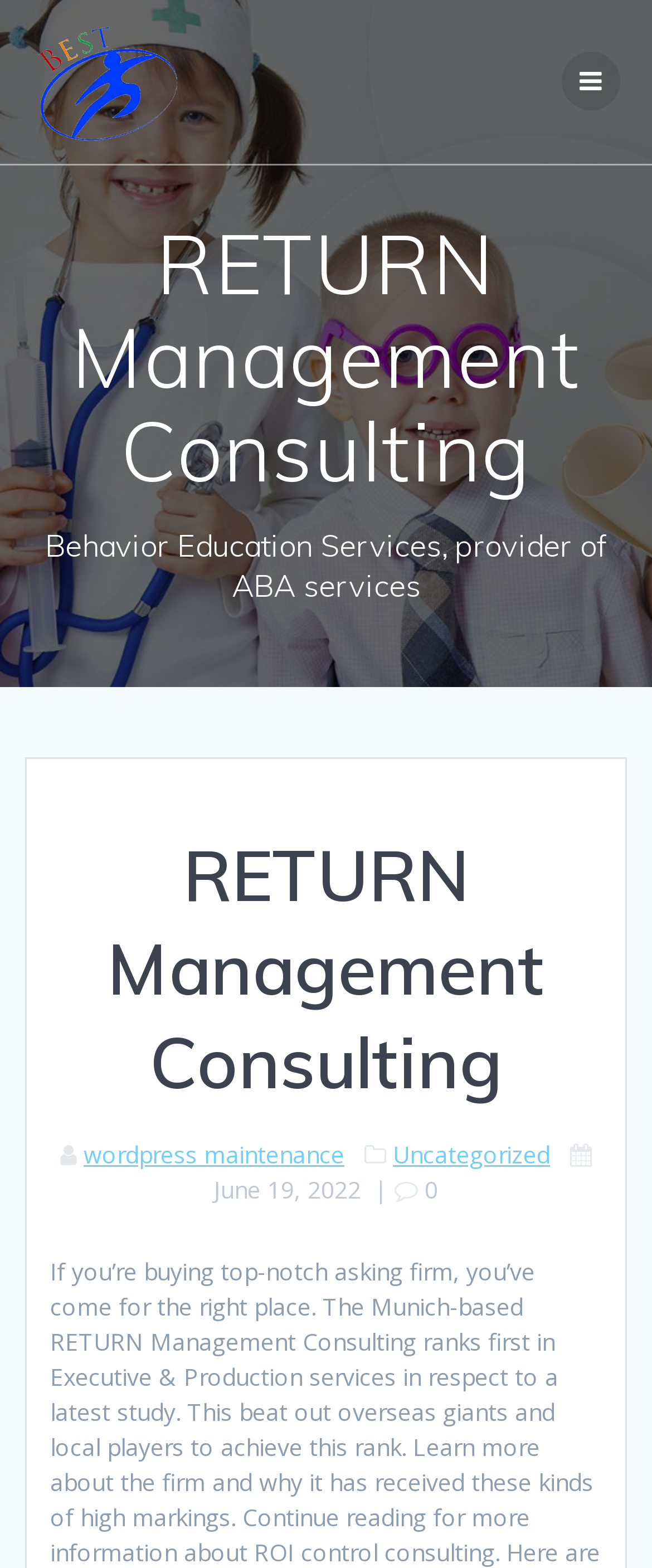Craft a detailed narrative of the webpage's structure and content.

The webpage is about RETURN Management Consulting, specifically highlighting their Behavior Education Services Team, which provides ABA services and family support. 

At the top left of the page, there is a link and an image with the same text, "Behavior Education Services Team – provider of ABA services & family support!", which seems to be a logo or a header. 

On the top right, there is a social media icon, represented by a Unicode character '\uf0c9'. 

Below the logo, there is a large heading that reads "RETURN Management Consulting", taking up most of the width of the page. 

Underneath the heading, there is a paragraph of text that describes the Behavior Education Services, stating that they are a provider of ABA services. 

Further down, there is another heading with the same text, "RETURN Management Consulting", but this time it is smaller and positioned more towards the center of the page. 

On the lower half of the page, there are three links: "wordpress maintenance" on the left, "Uncategorized" on the right, and a date "June 19, 2022" in the middle, with some separator characters surrounding it.